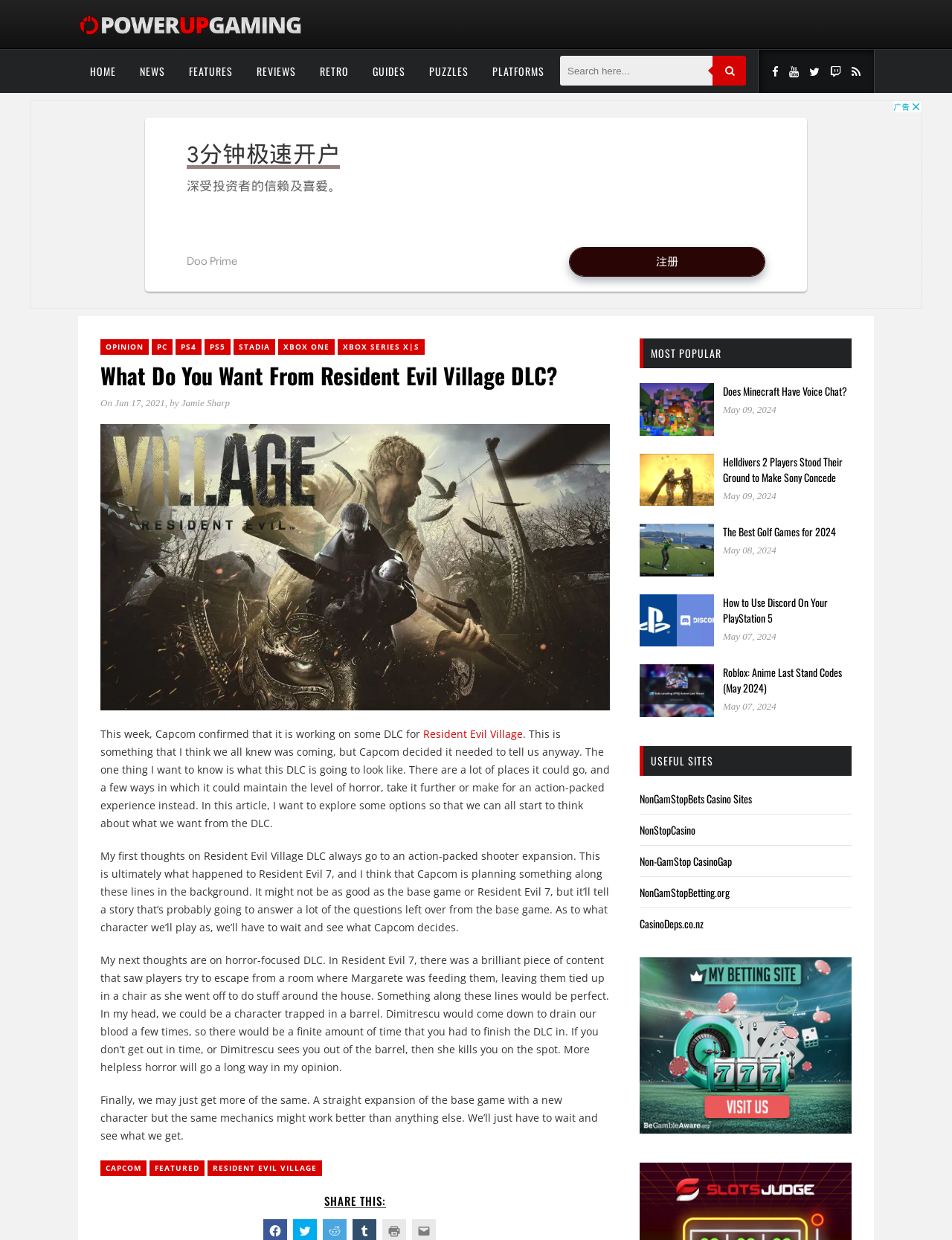Extract the top-level heading from the webpage and provide its text.

What Do You Want From Resident Evil Village DLC?